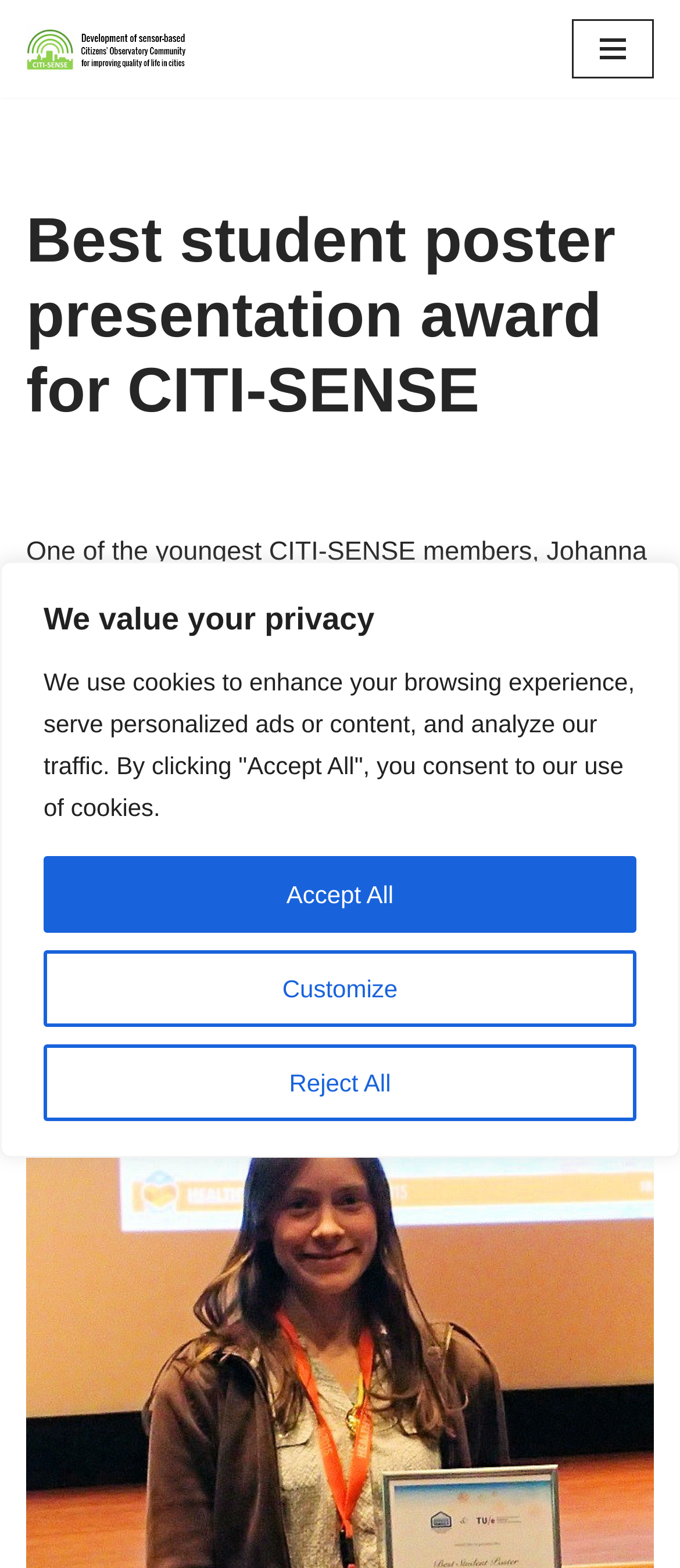What is the name of the project mentioned on the webpage?
Provide a detailed and well-explained answer to the question.

The webpage mentions the project name 'CITI-SENSE' multiple times, including in the title of the paper presented by Johanna and in the description of the project.